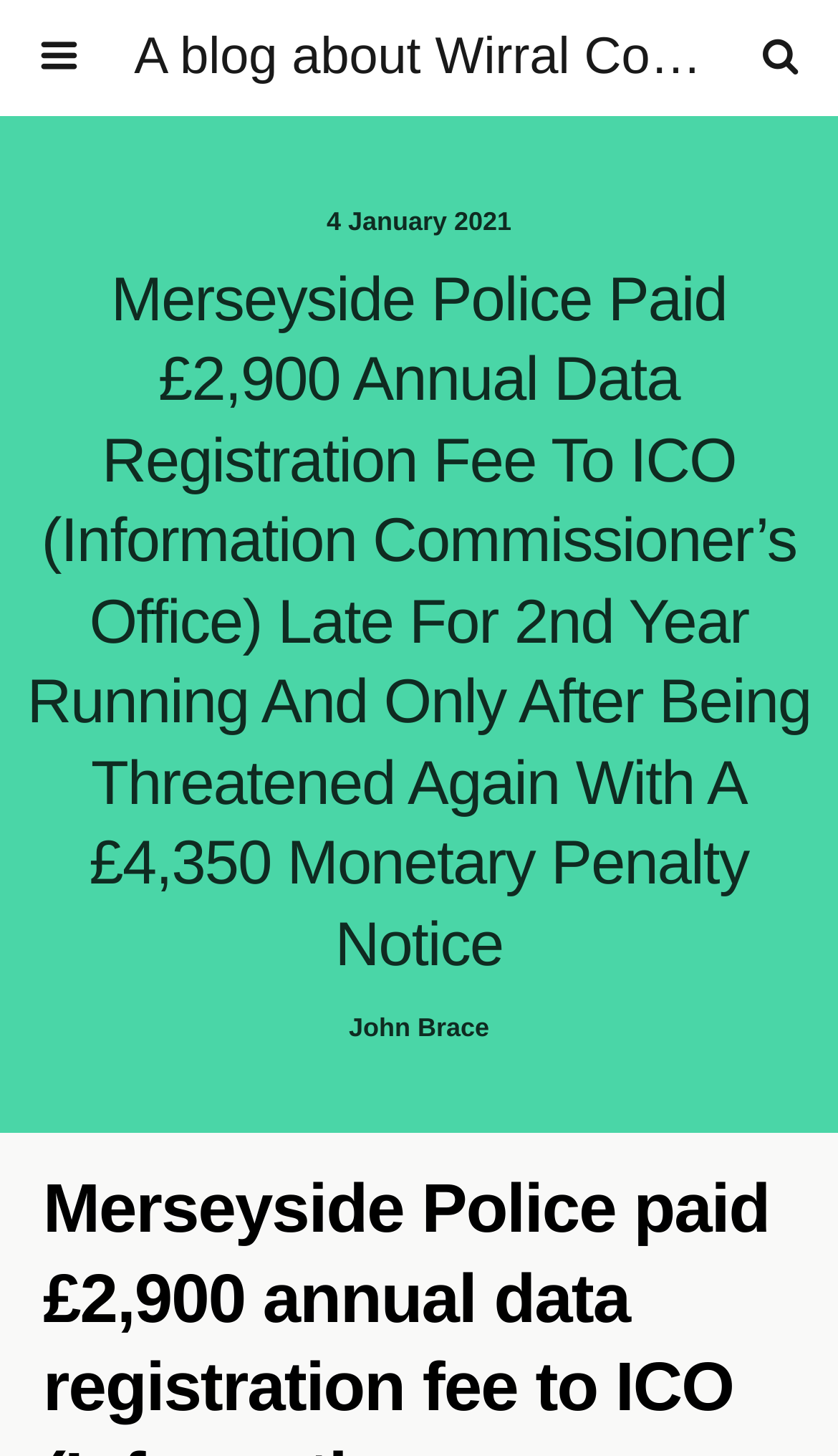Determine the bounding box coordinates for the UI element matching this description: "name="submit" value="Search"".

[0.767, 0.087, 0.947, 0.123]